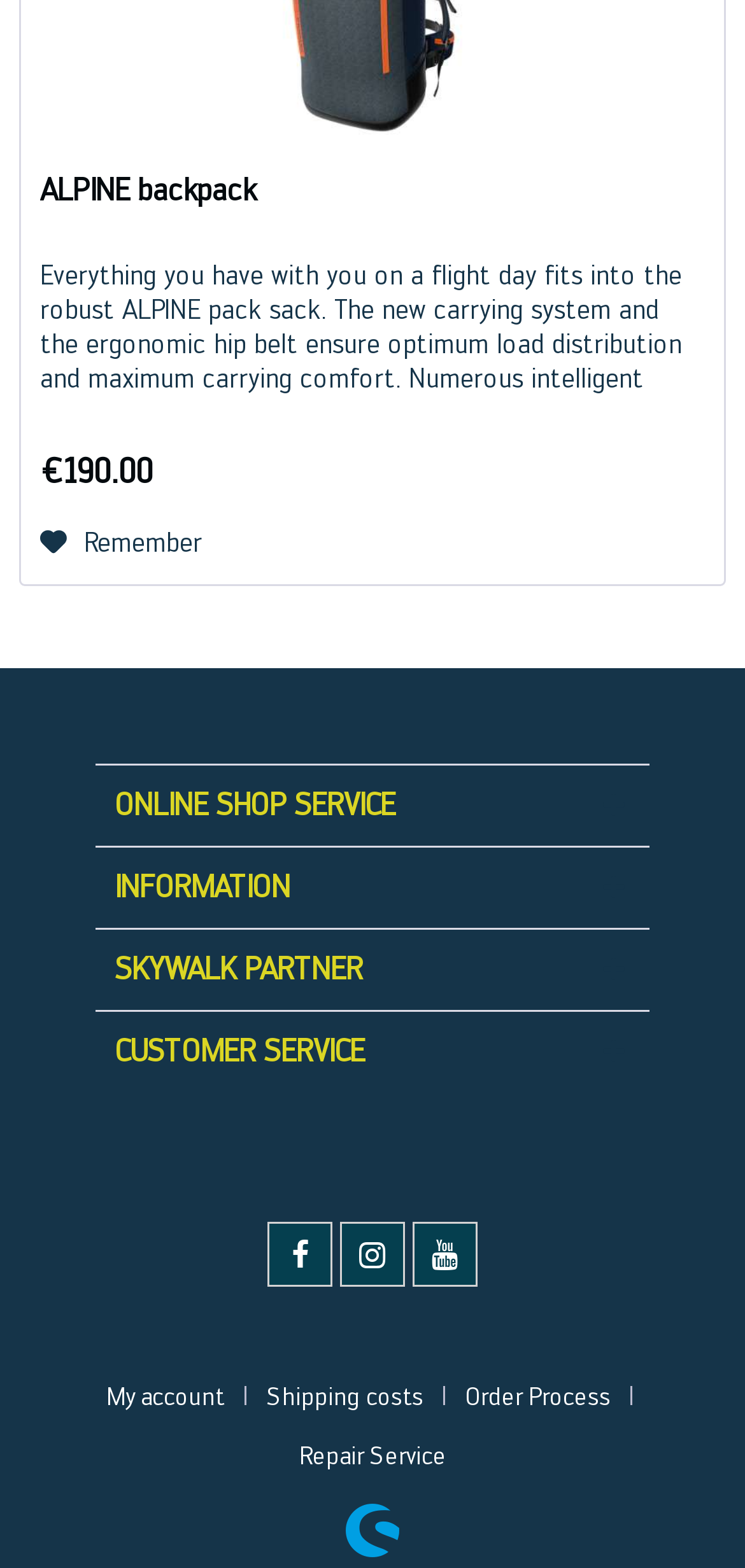Identify the bounding box coordinates of the clickable region to carry out the given instruction: "View shipping costs".

[0.353, 0.871, 0.573, 0.909]